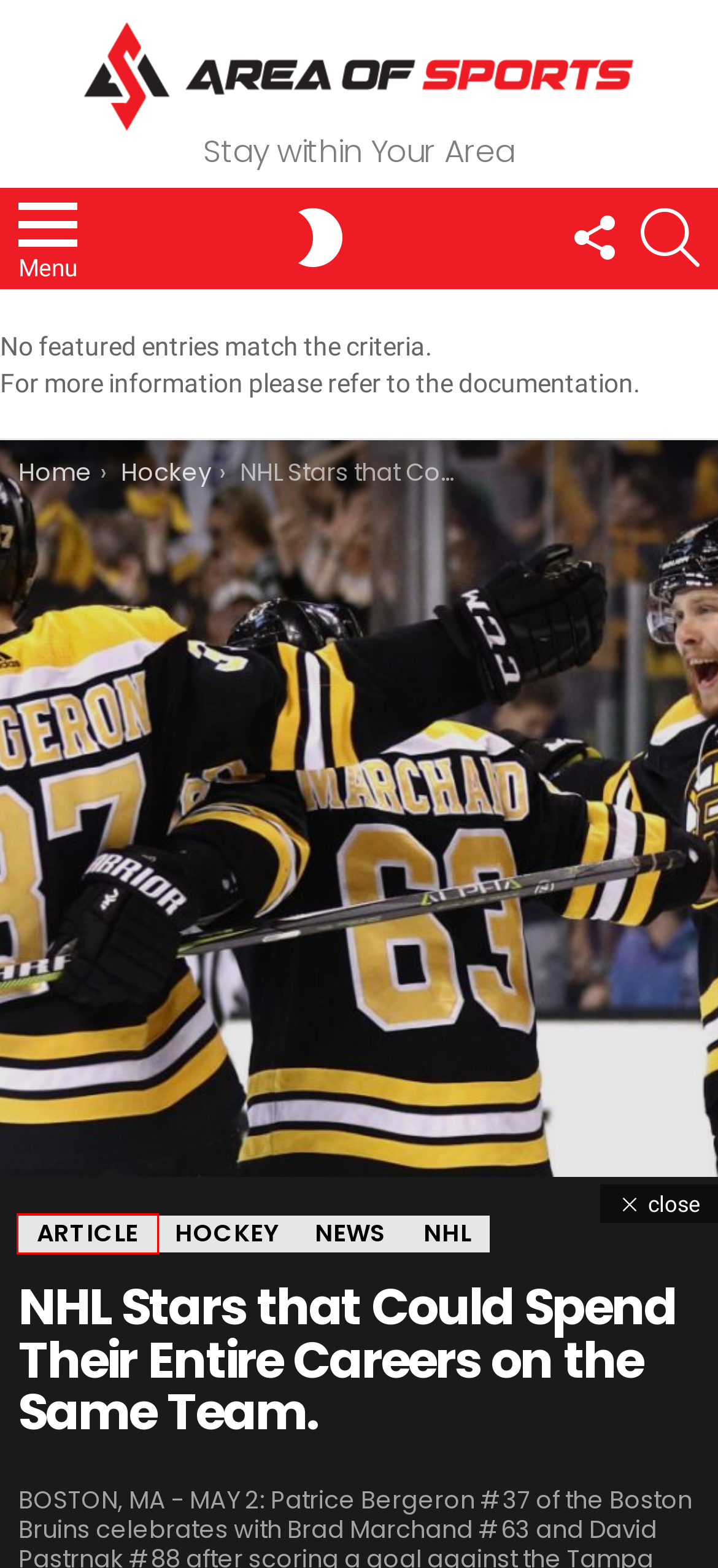Provided is a screenshot of a webpage with a red bounding box around an element. Select the most accurate webpage description for the page that appears after clicking the highlighted element. Here are the candidates:
A. Football Archives - Area Of Sports
B. Article Archives - Area Of Sports
C. Soccer Archives - Area Of Sports
D. Things to improve in the NHL. - Area Of Sports
E. Area Of Sports - Stay within Your Area
F. Hockey Archives - Area Of Sports
G. Secrets of Success of the Shortest Player in NBA History. - Area Of Sports
H. The Most Influential Players You've Never Heard. - Area Of Sports

B